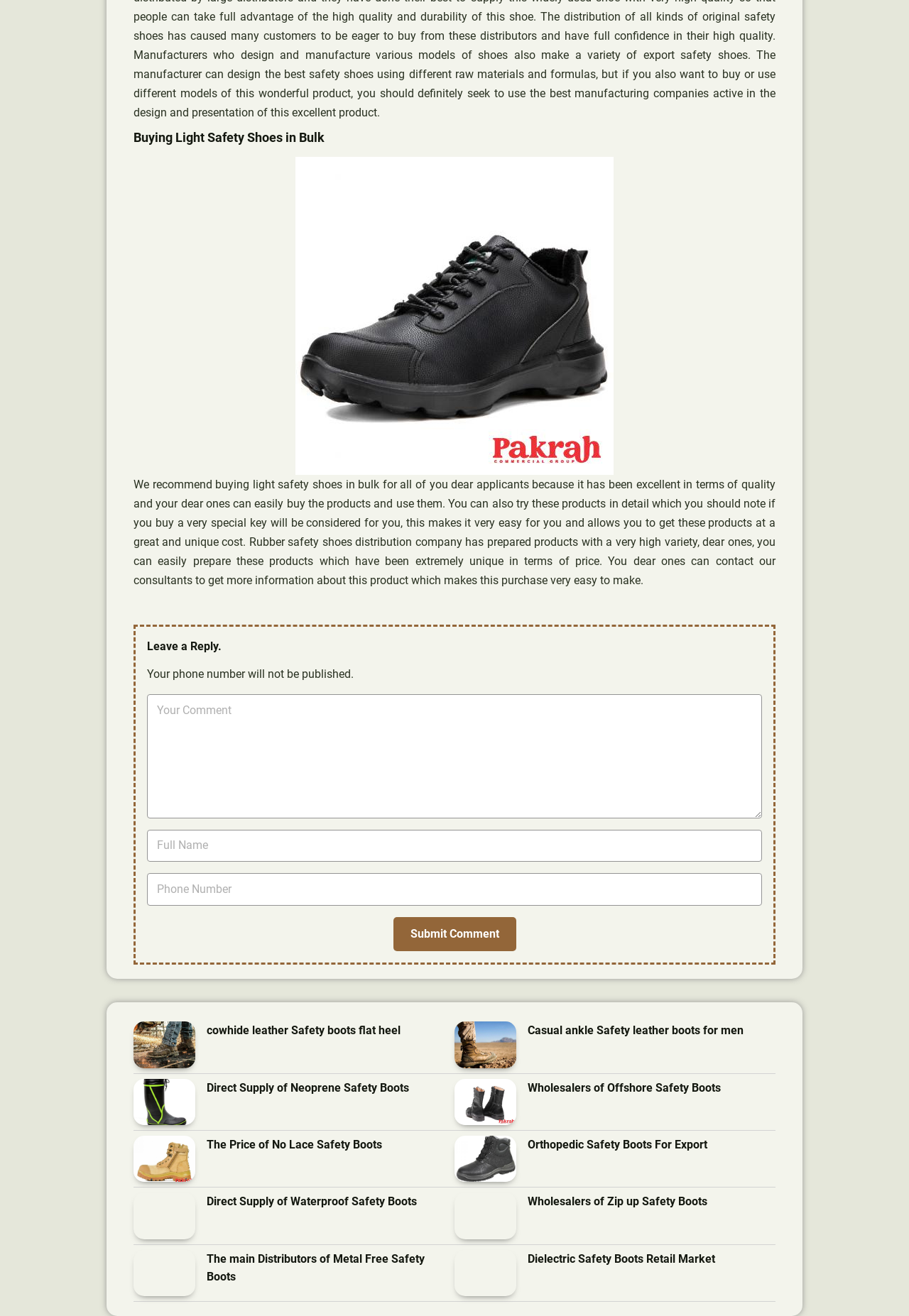Please identify the bounding box coordinates of the element's region that I should click in order to complete the following instruction: "Click the Post Comment button". The bounding box coordinates consist of four float numbers between 0 and 1, i.e., [left, top, right, bottom].

None